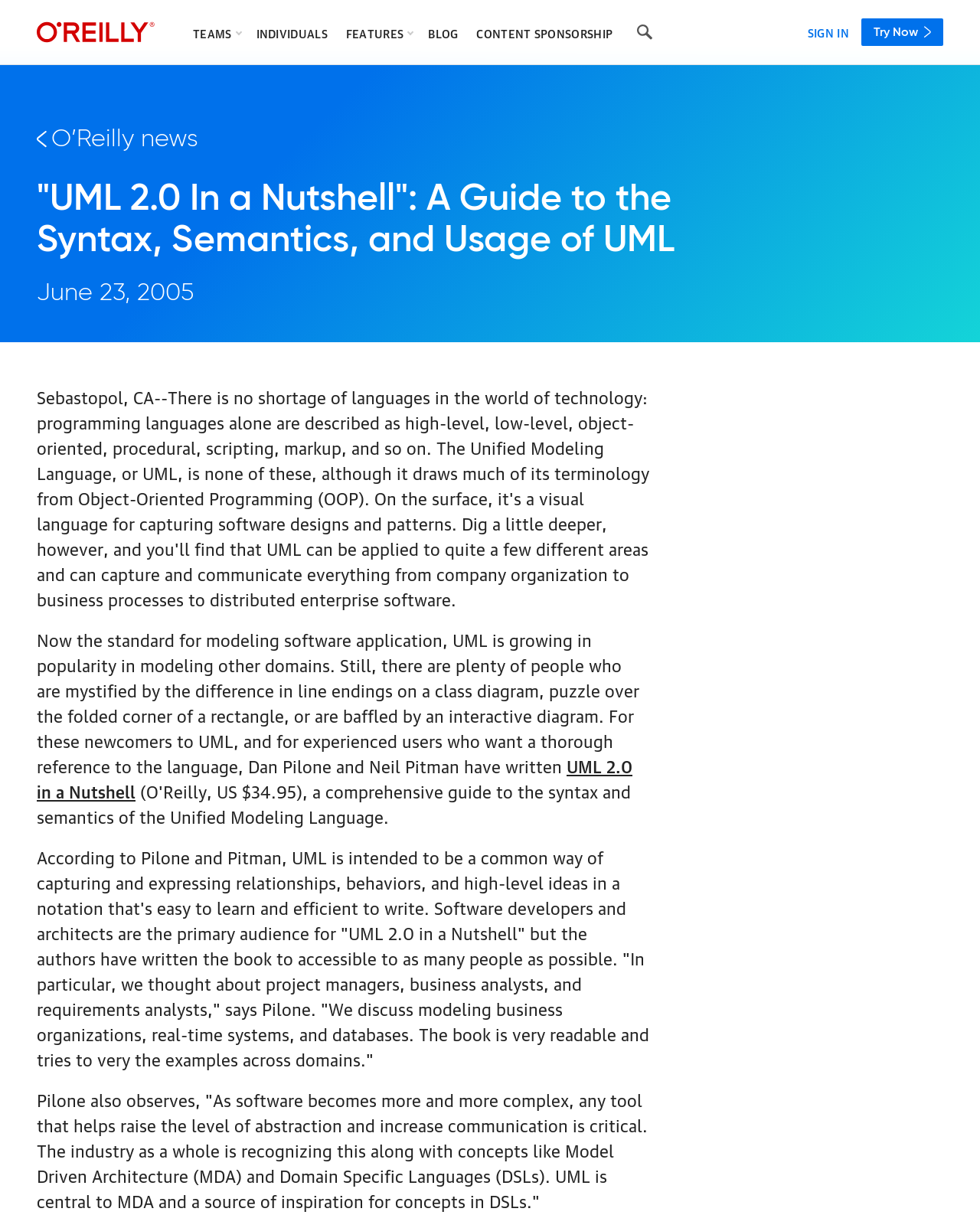Bounding box coordinates should be provided in the format (top-left x, top-left y, bottom-right x, bottom-right y) with all values between 0 and 1. Identify the bounding box for this UI element: O’Reilly news

[0.038, 0.099, 0.202, 0.128]